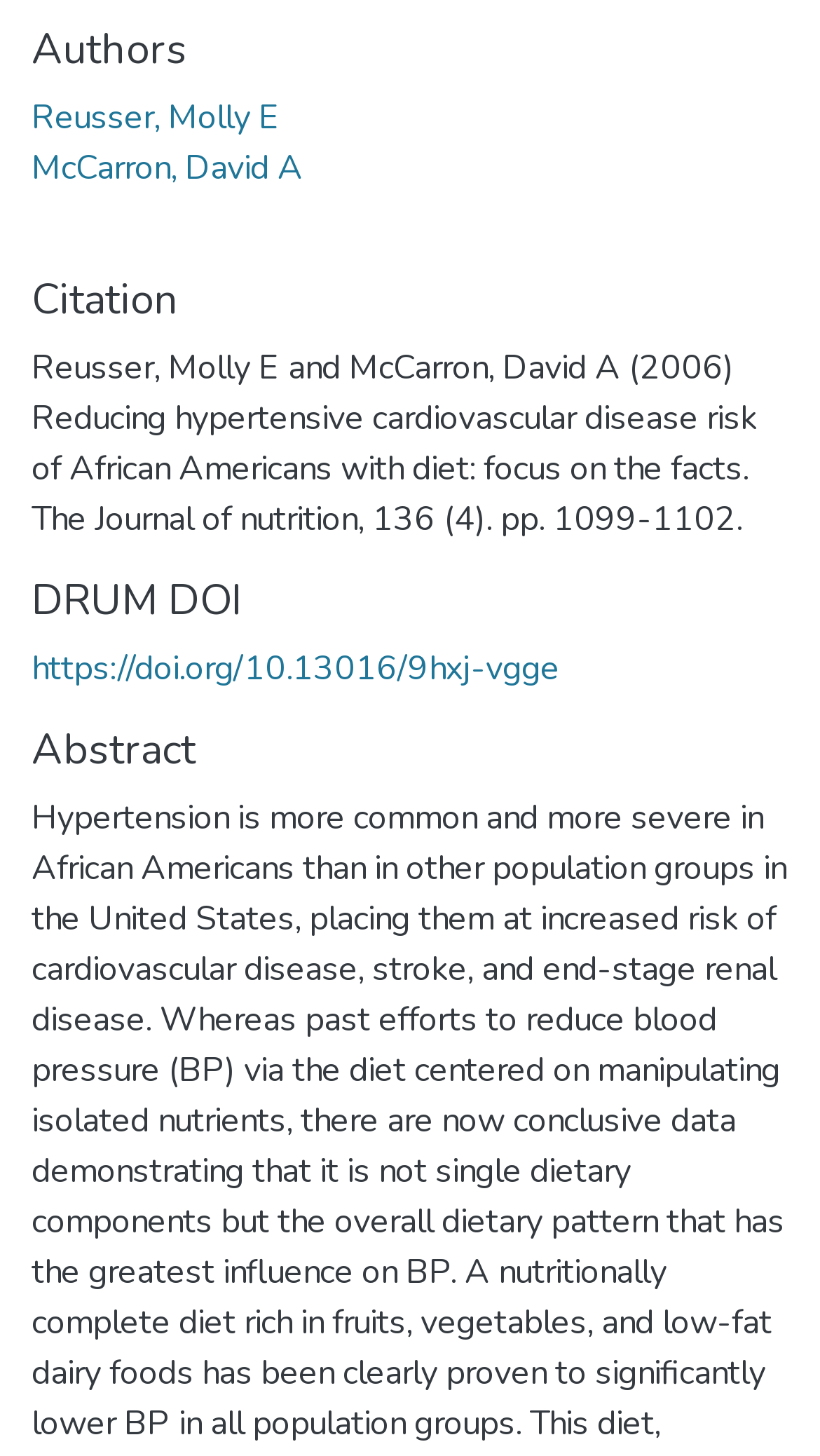Analyze the image and provide a detailed answer to the question: What is the DOI of the article?

I found the DOI of the article under the 'DRUM DOI' heading, which is a link with the text 'https://doi.org/10.13016/9hxj-vgge'.